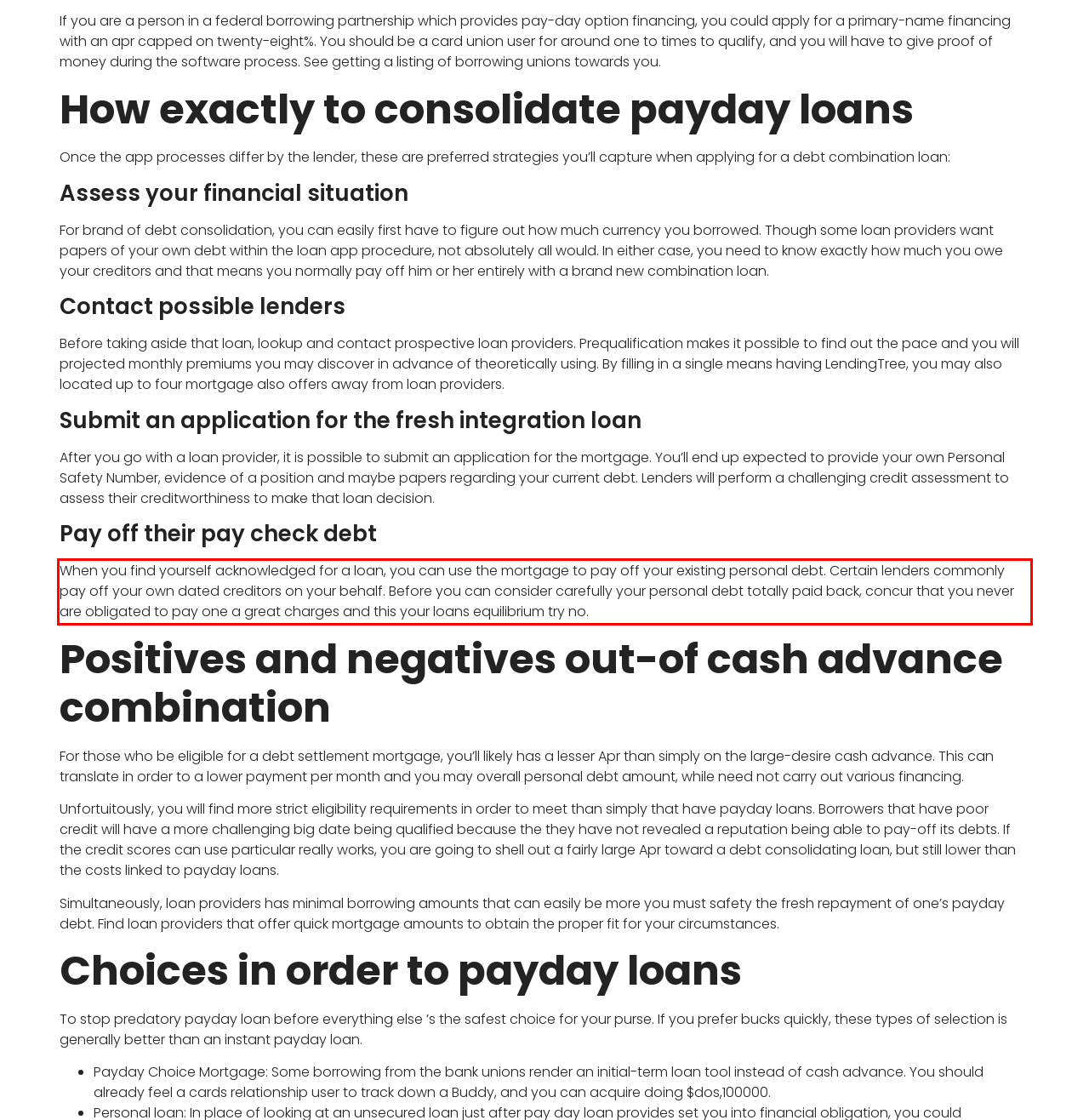You are given a screenshot showing a webpage with a red bounding box. Perform OCR to capture the text within the red bounding box.

When you find yourself acknowledged for a loan, you can use the mortgage to pay off your existing personal debt. Certain lenders commonly pay off your own dated creditors on your behalf. Before you can consider carefully your personal debt totally paid back, concur that you never are obligated to pay one a great charges and this your loans equilibrium try no.